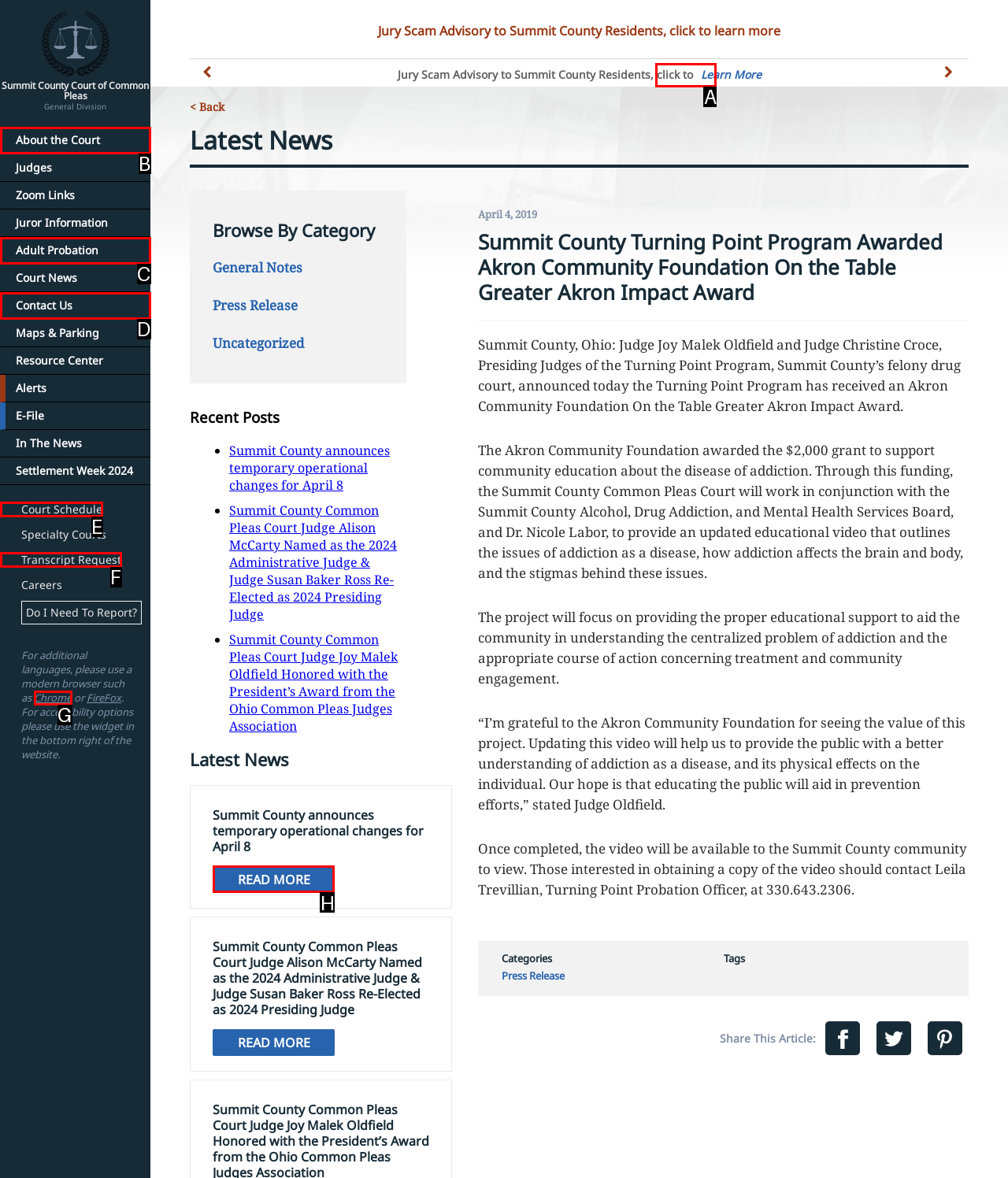Which option should I select to accomplish the task: Read more about Summit County announces temporary operational changes for April 8? Respond with the corresponding letter from the given choices.

H